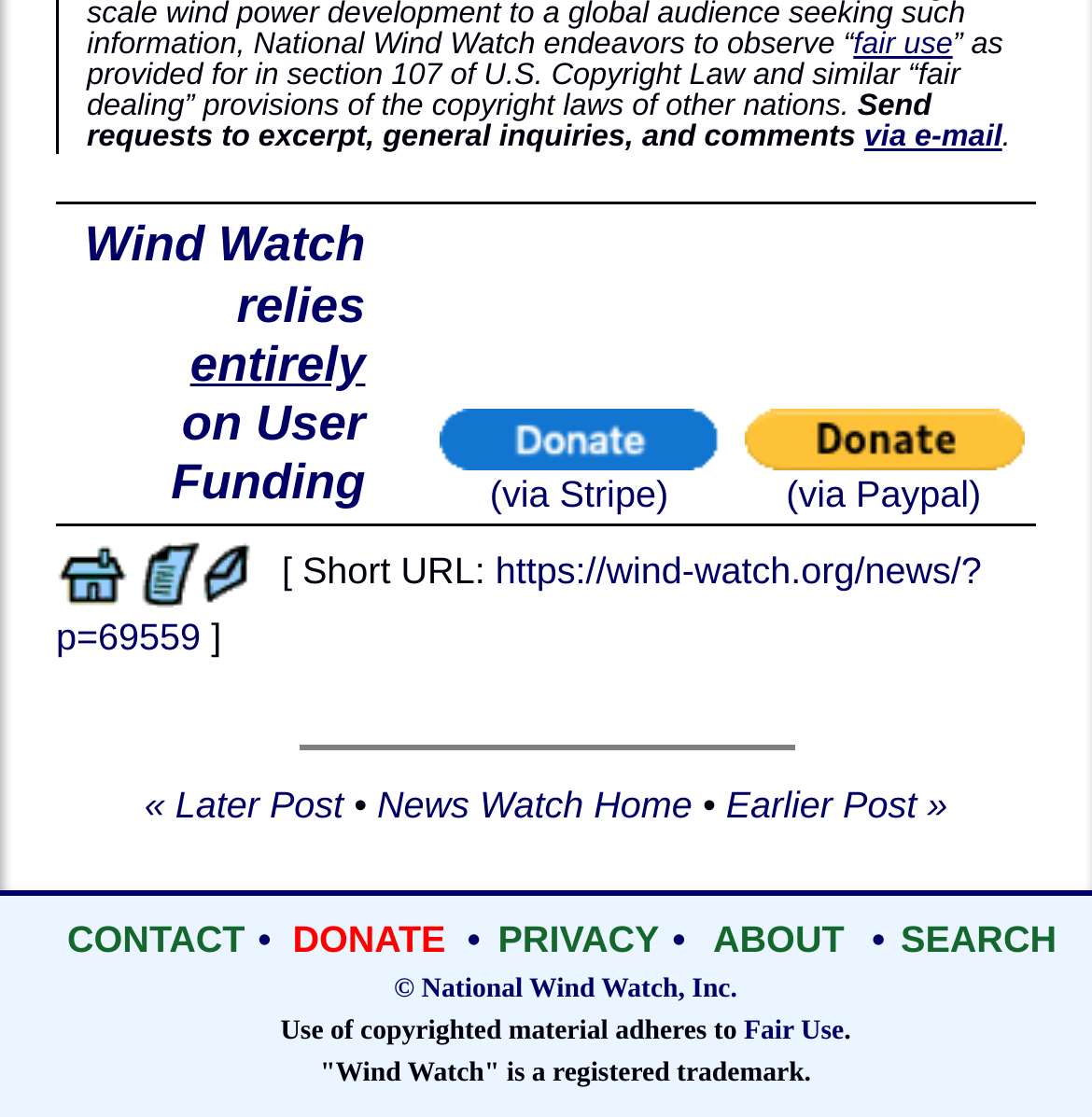What is the navigation menu of Wind Watch?
Using the image, respond with a single word or phrase.

CONTACT, DONATE, PRIVACY, ABOUT, SEARCH